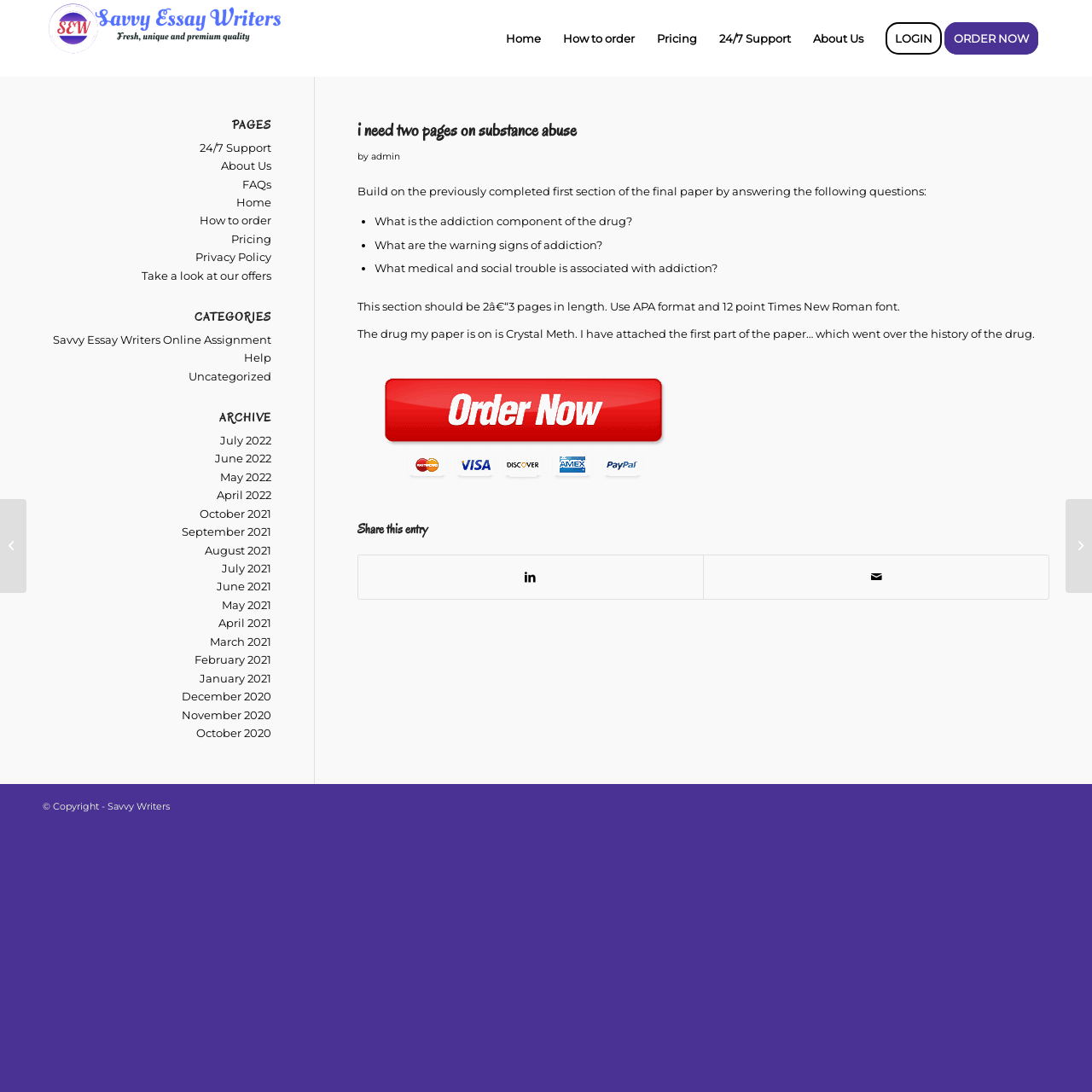Based on the image, provide a detailed and complete answer to the question: 
What is the font style and size required for the essay?

The font style and size required for the essay are 12 point Times New Roman, as specified in the essay prompt, which states 'Use APA format and 12 point Times New Roman font'.